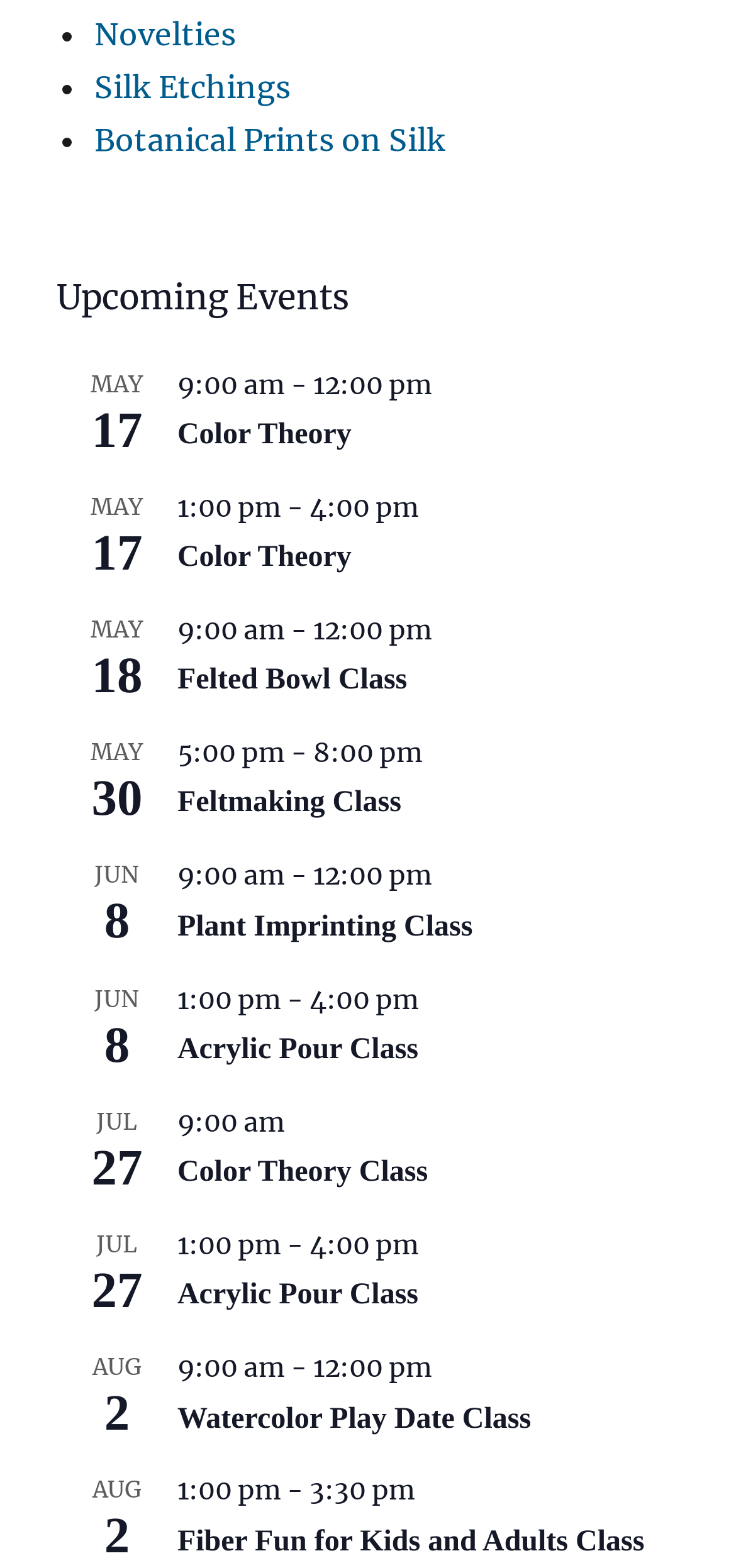Can you specify the bounding box coordinates of the area that needs to be clicked to fulfill the following instruction: "Register for Felted Bowl Class"?

[0.241, 0.424, 0.553, 0.445]